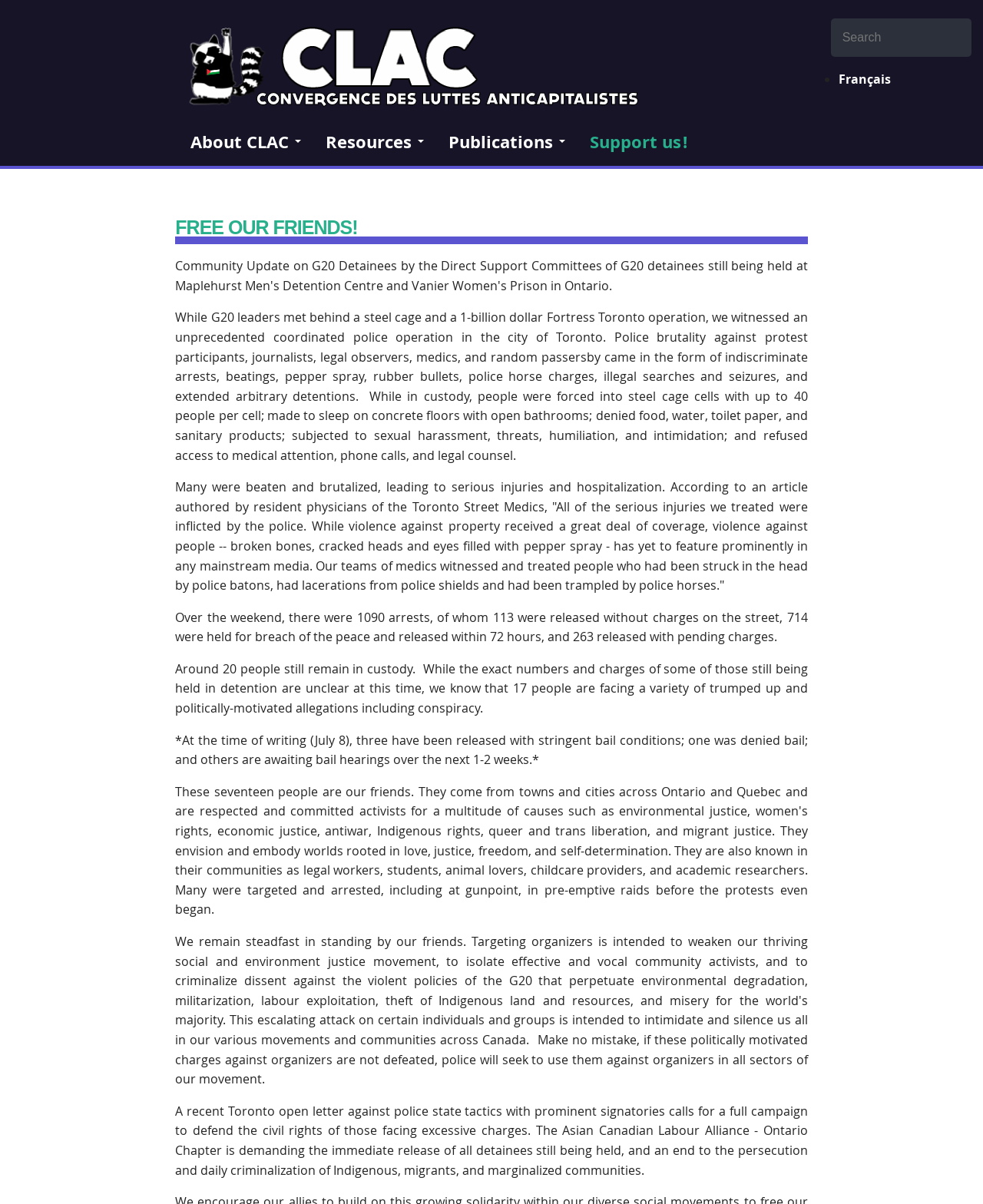Please identify the coordinates of the bounding box for the clickable region that will accomplish this instruction: "Search for something".

[0.845, 0.015, 0.988, 0.047]